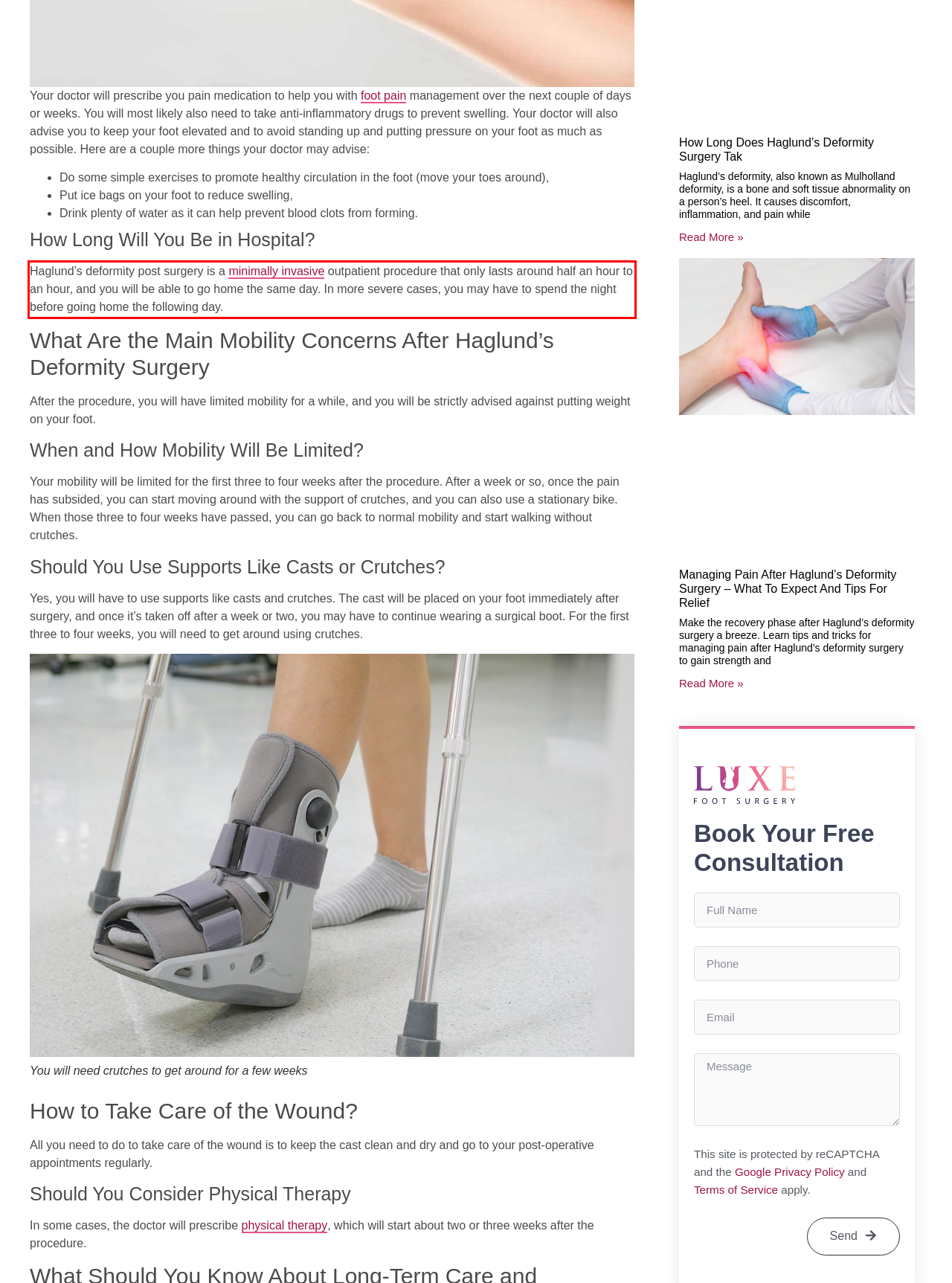With the given screenshot of a webpage, locate the red rectangle bounding box and extract the text content using OCR.

Haglund’s deformity post surgery is a minimally invasive outpatient procedure that only lasts around half an hour to an hour, and you will be able to go home the same day. In more severe cases, you may have to spend the night before going home the following day.